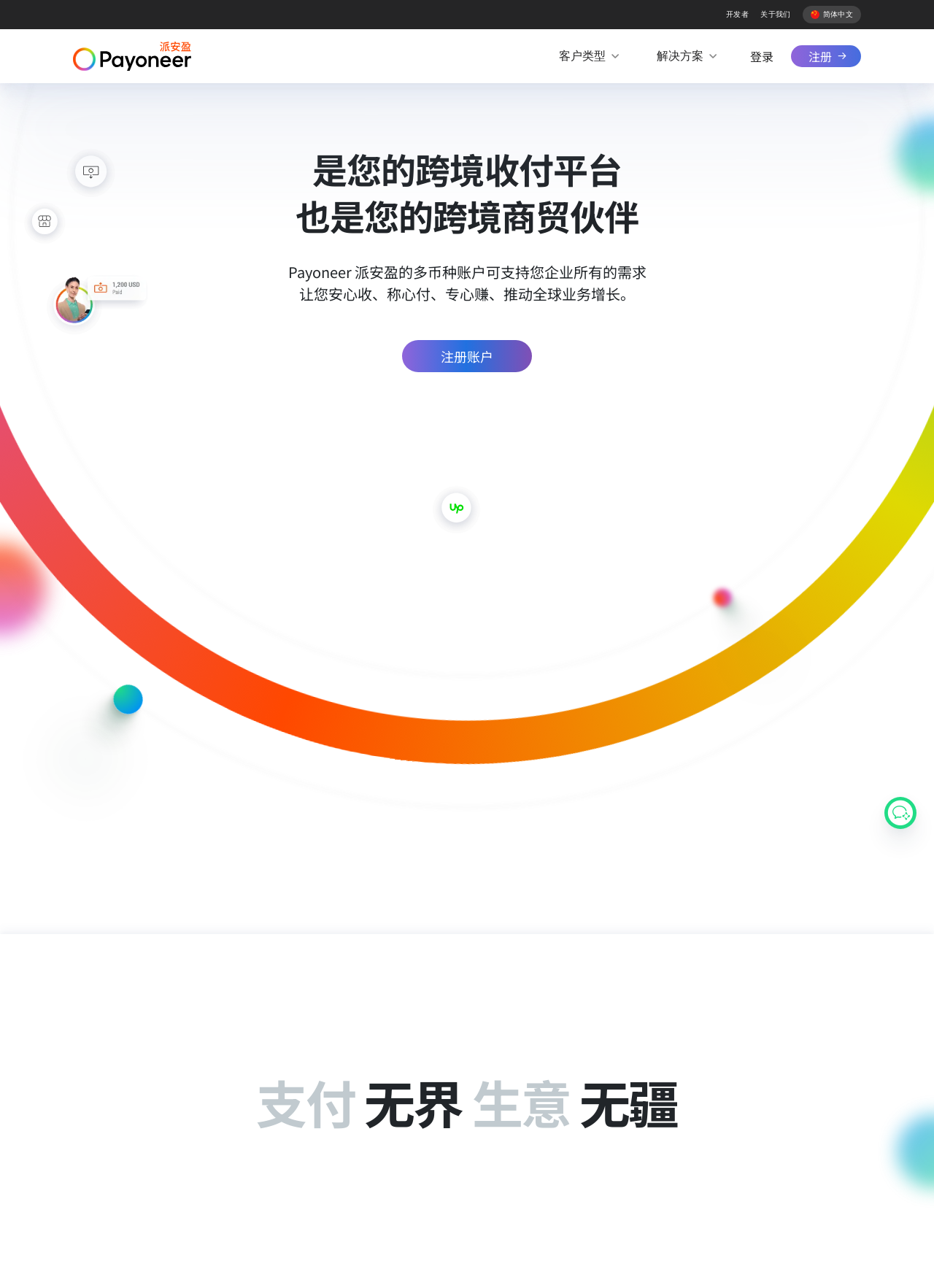Based on the element description: "简体中文", identify the bounding box coordinates for this UI element. The coordinates must be four float numbers between 0 and 1, listed as [left, top, right, bottom].

[0.859, 0.005, 0.922, 0.018]